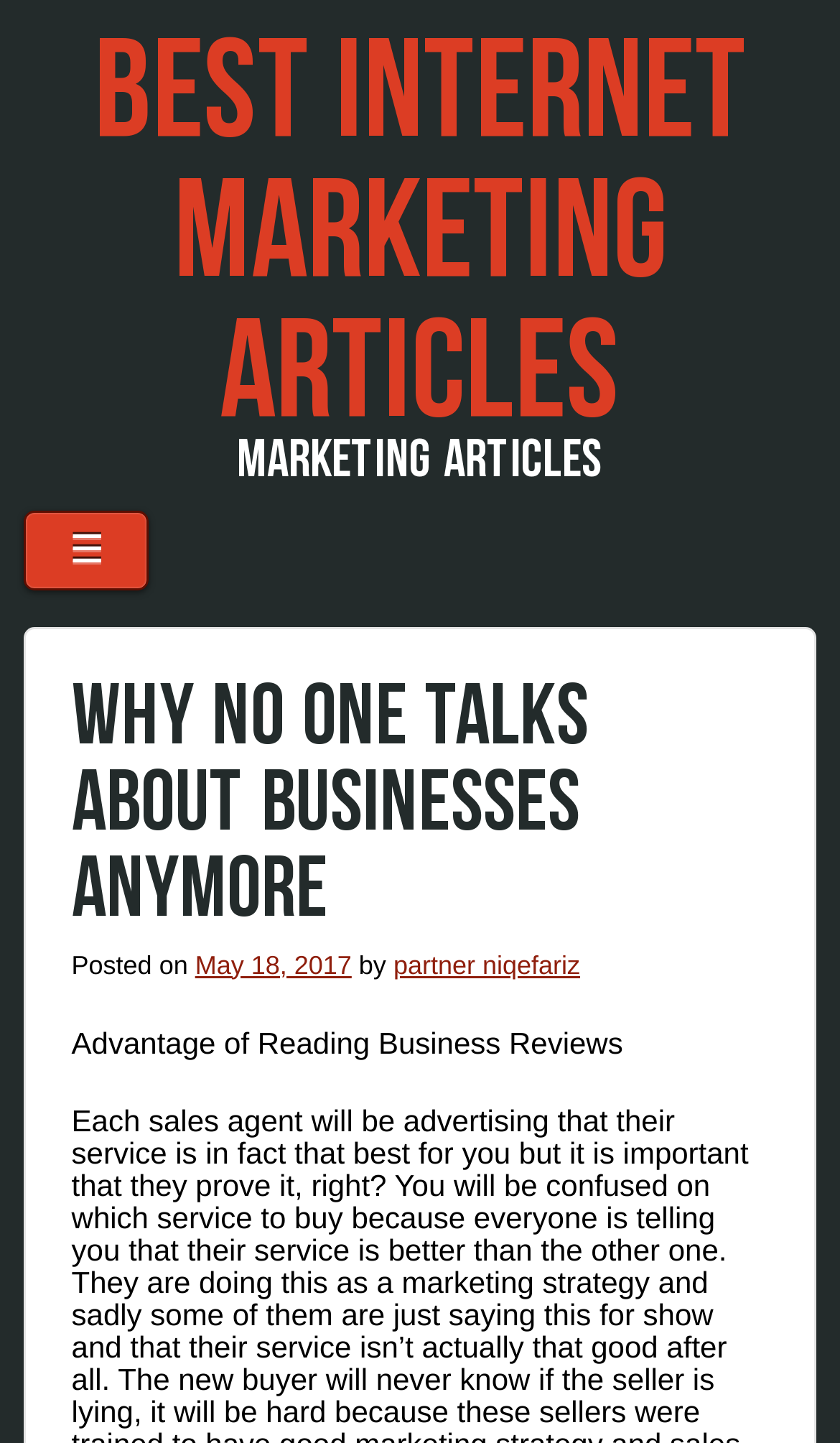Please find and generate the text of the main heading on the webpage.

BEST INTERNET MARKETING ARTICLES